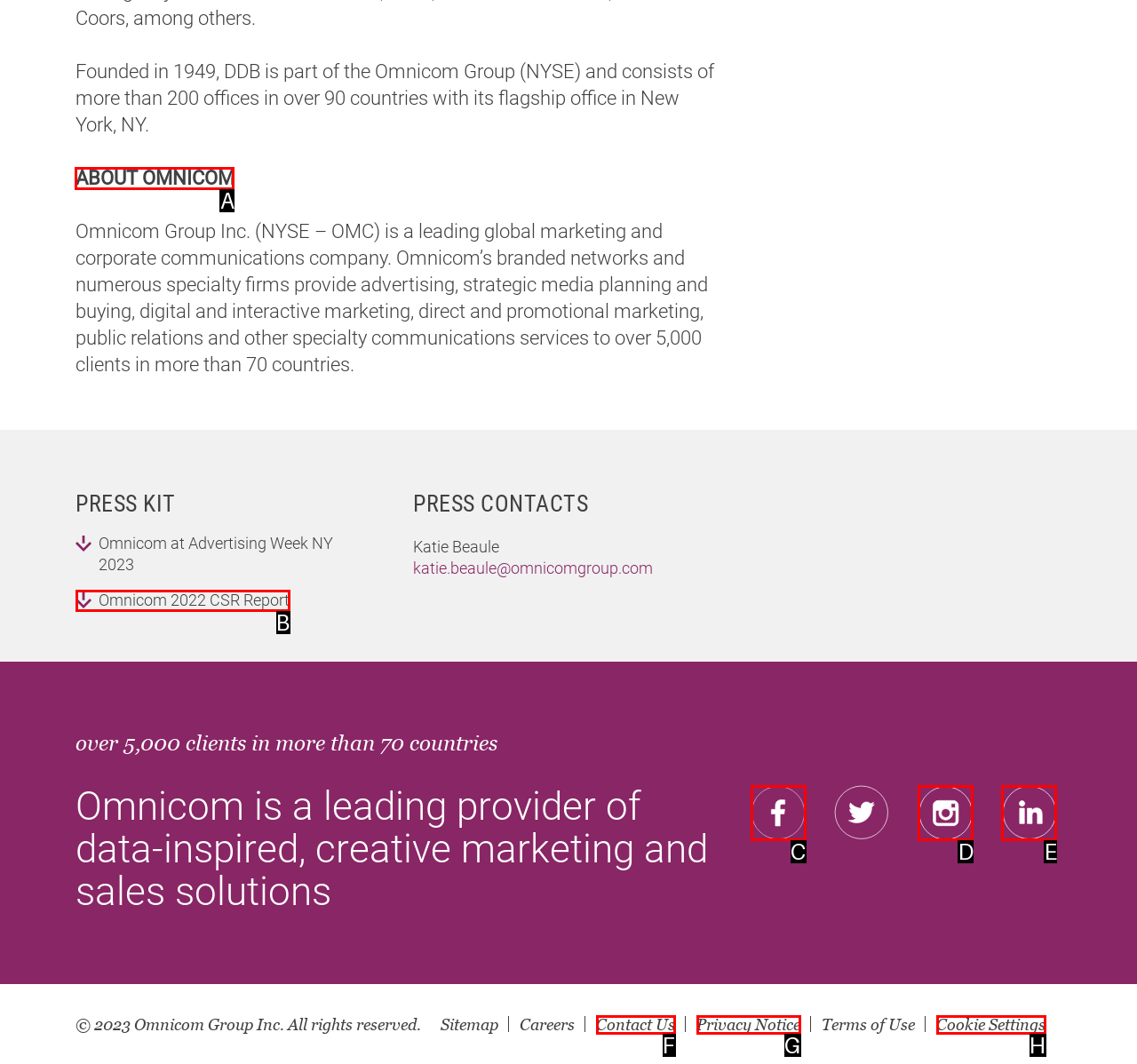Determine the letter of the element you should click to carry out the task: Learn about Omnicom
Answer with the letter from the given choices.

A